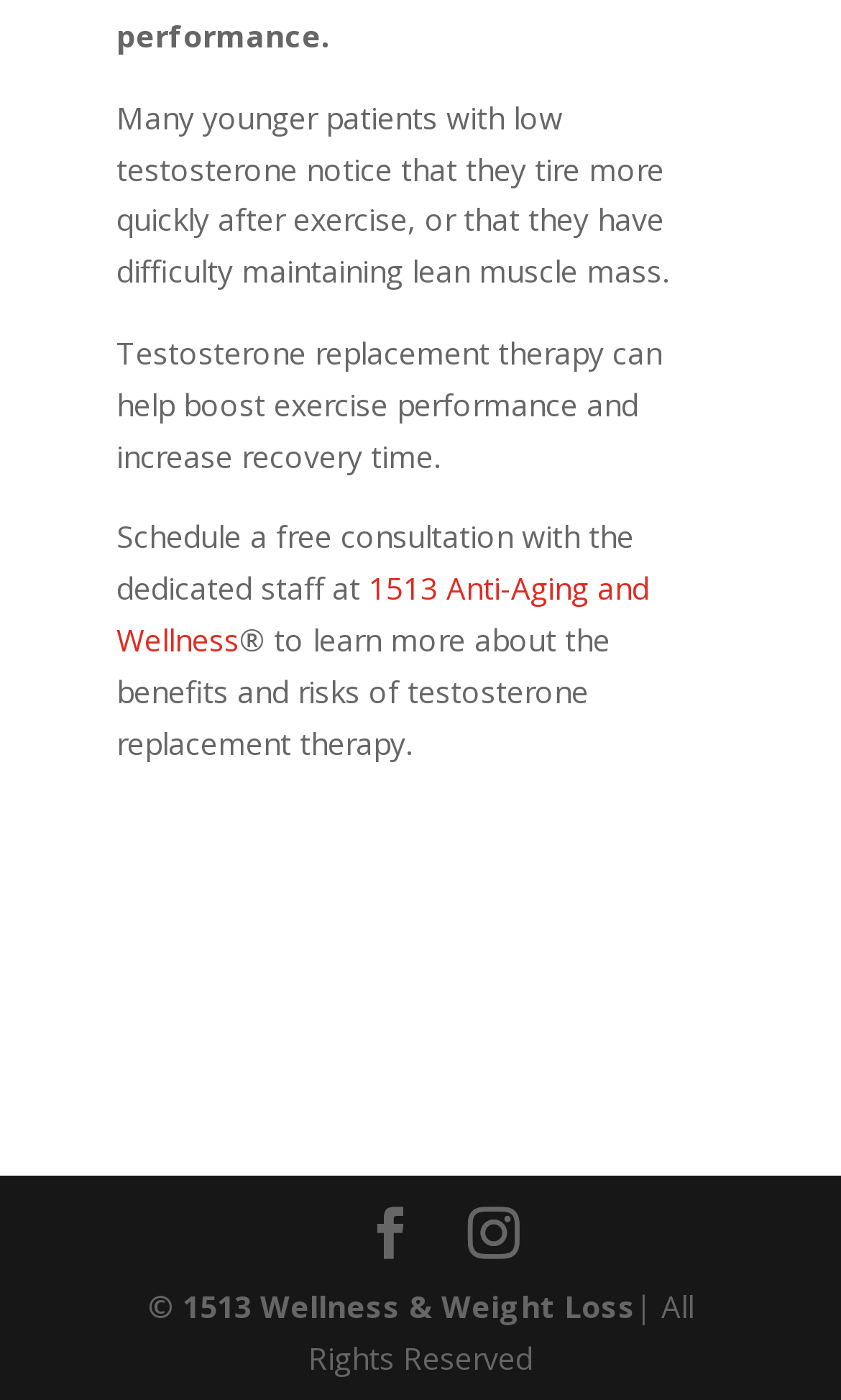Determine the bounding box coordinates of the UI element that matches the following description: "Instagram". The coordinates should be four float numbers between 0 and 1 in the format [left, top, right, bottom].

[0.556, 0.864, 0.618, 0.902]